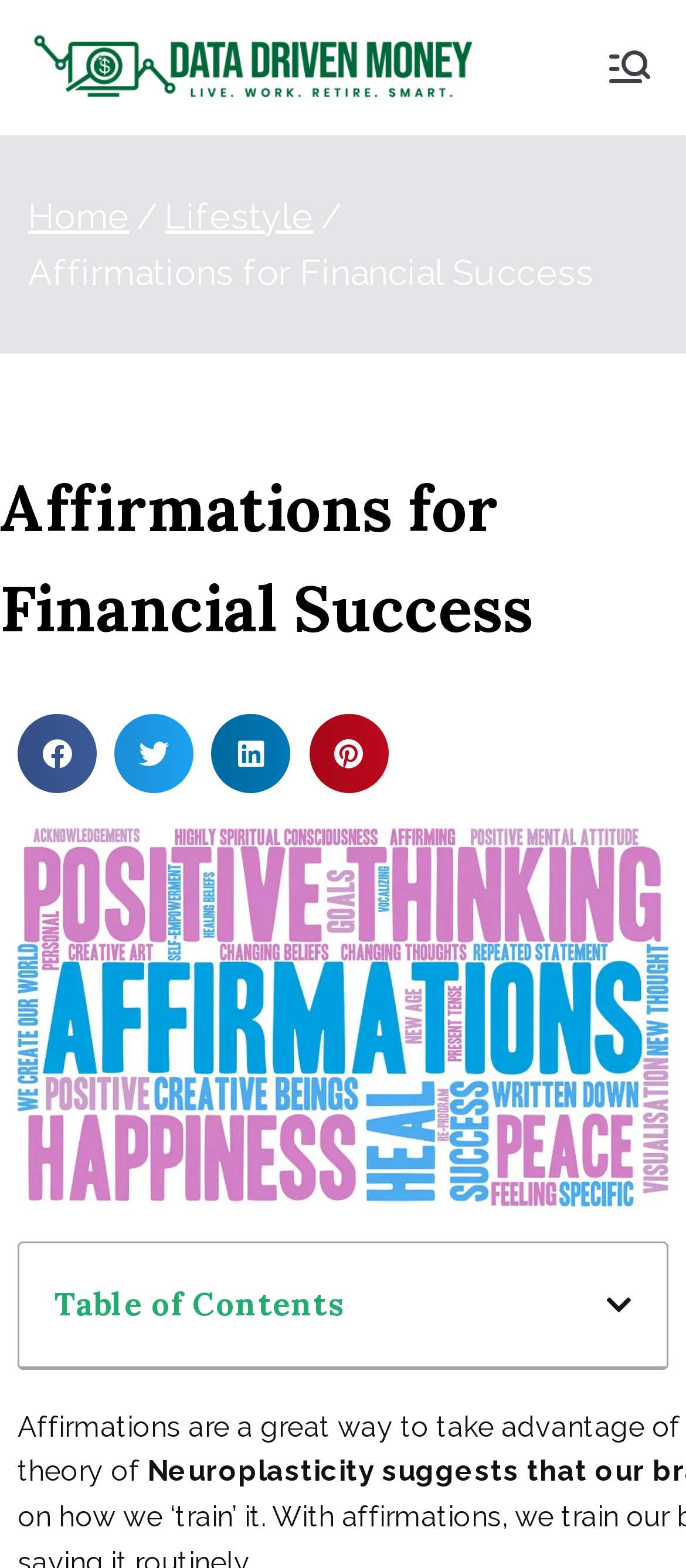How many social media sharing buttons are there?
Examine the screenshot and reply with a single word or phrase.

4